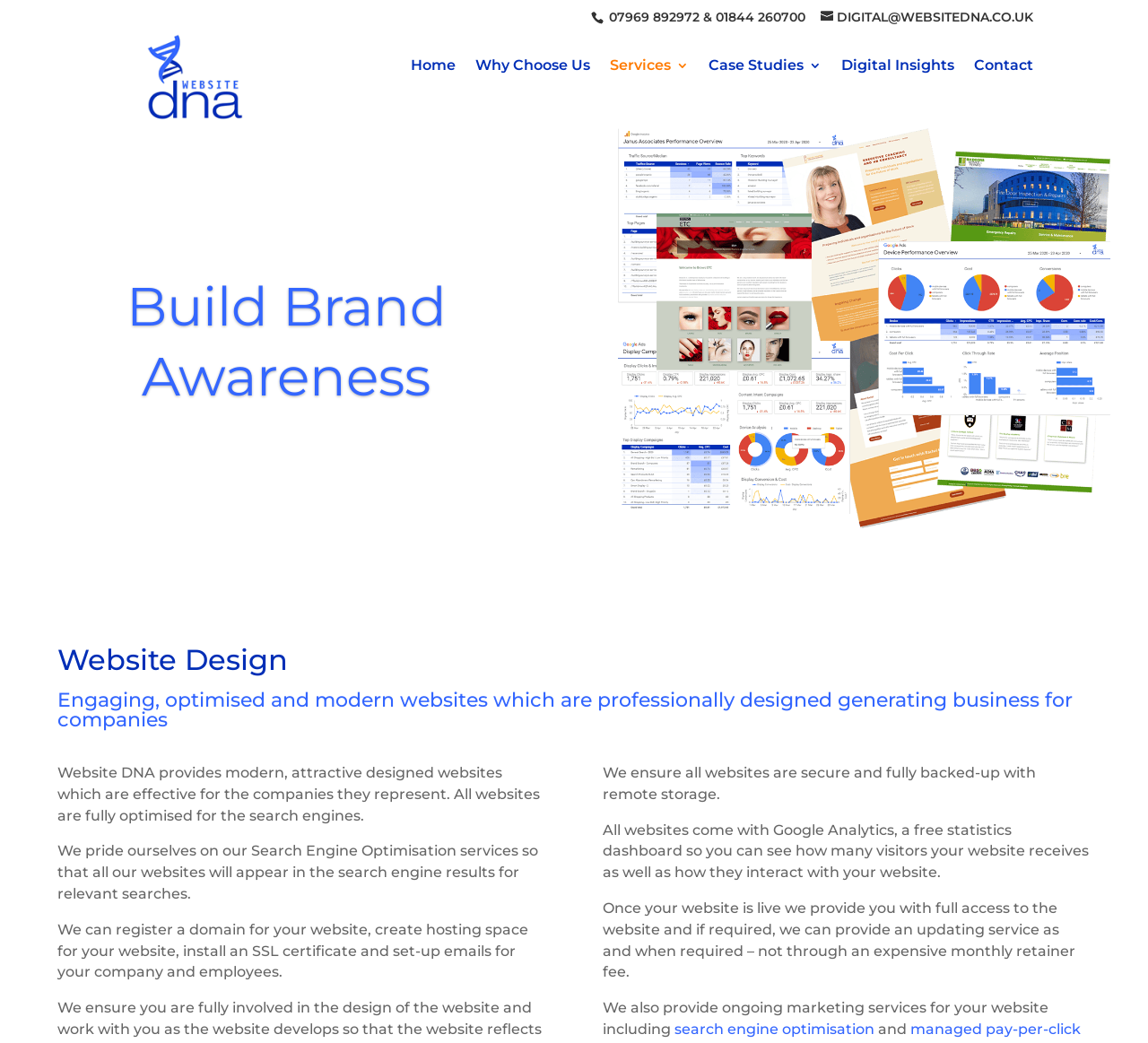Carefully observe the image and respond to the question with a detailed answer:
What analytics tool is provided?

The analytics tool provided is obtained from the static text element that mentions 'Google Analytics, a free statistics dashboard'.